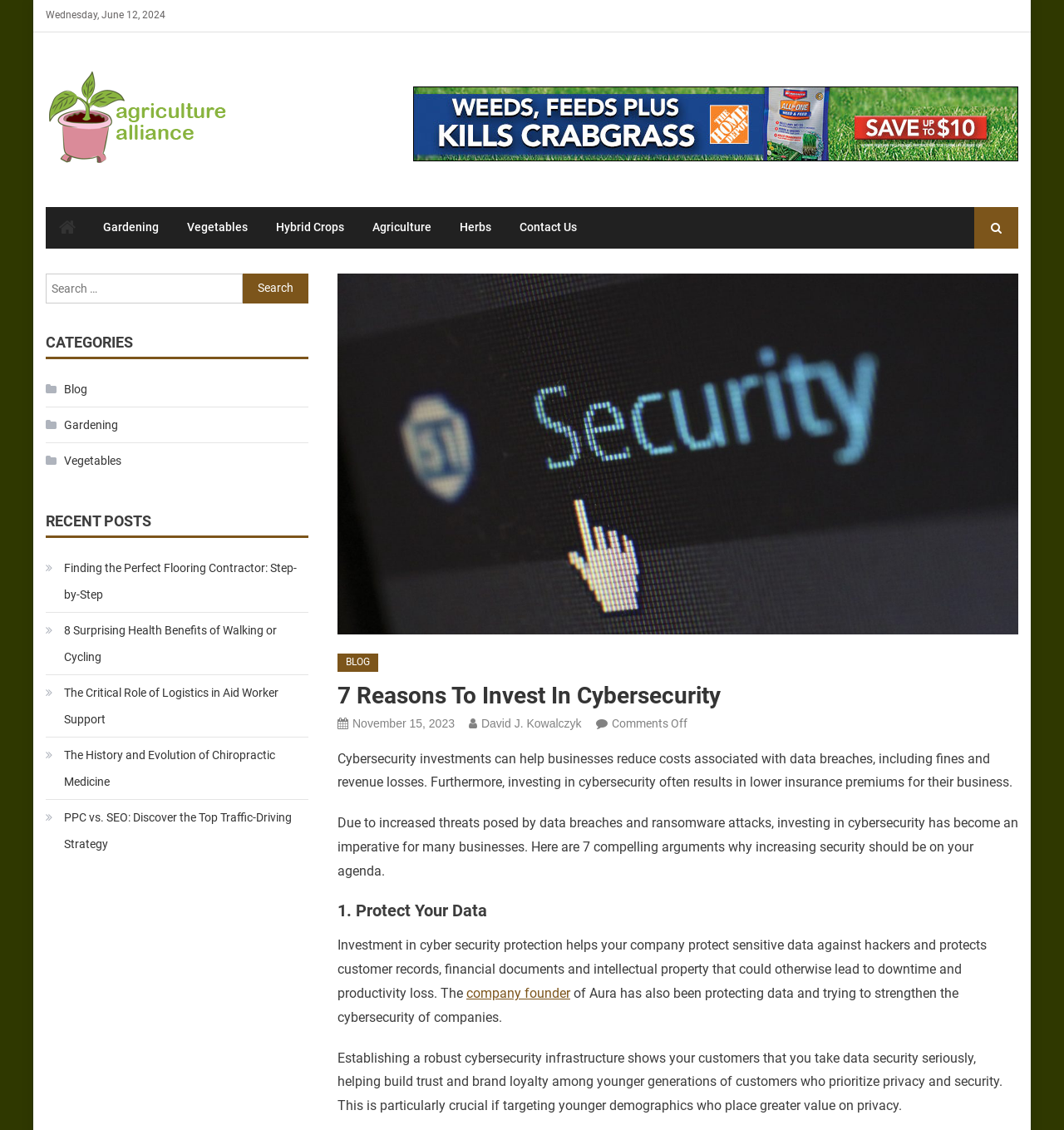Provide the bounding box coordinates of the UI element that matches the description: "Home".

None